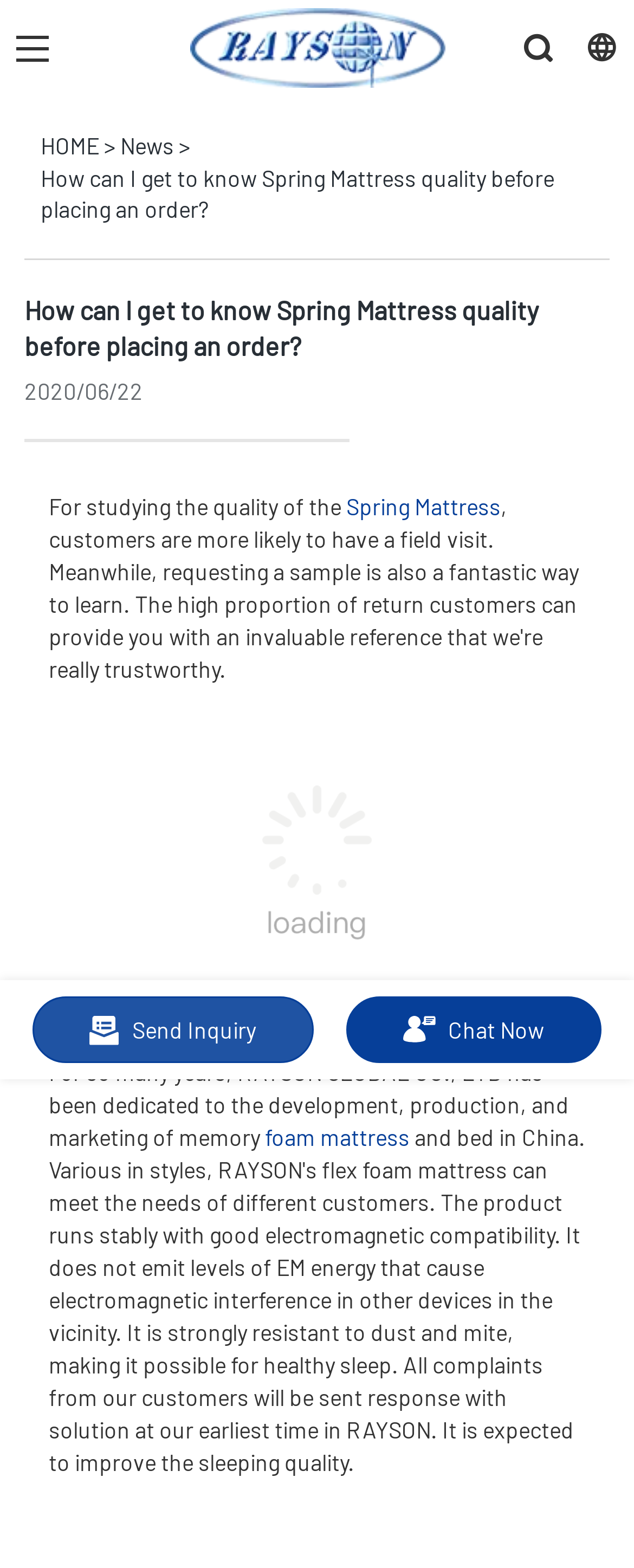How many buttons are there at the bottom of the webpage?
Using the visual information, reply with a single word or short phrase.

2